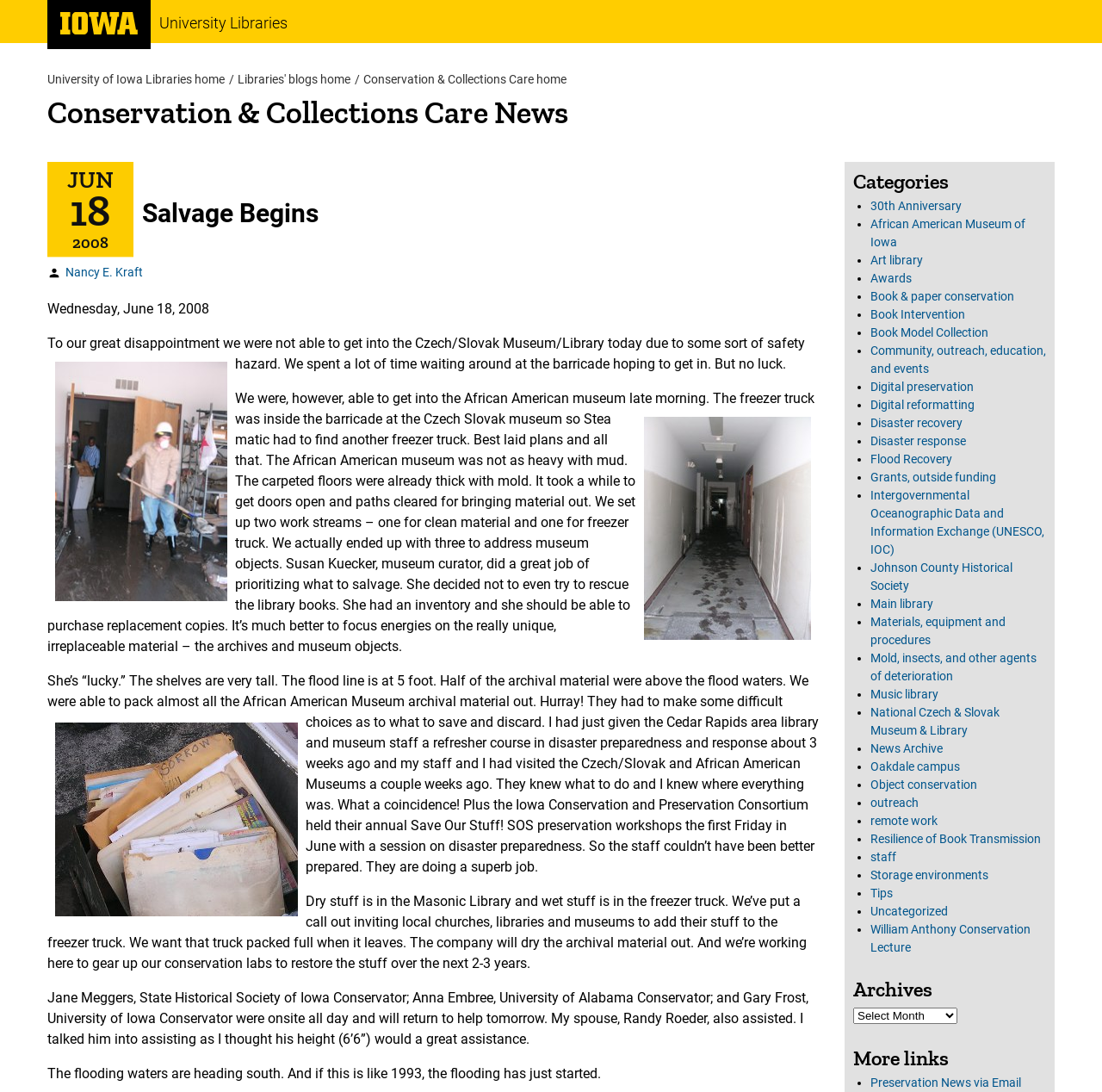Please determine the bounding box coordinates of the area that needs to be clicked to complete this task: 'Visit Conservation & Collections Care home'. The coordinates must be four float numbers between 0 and 1, formatted as [left, top, right, bottom].

[0.33, 0.066, 0.514, 0.079]